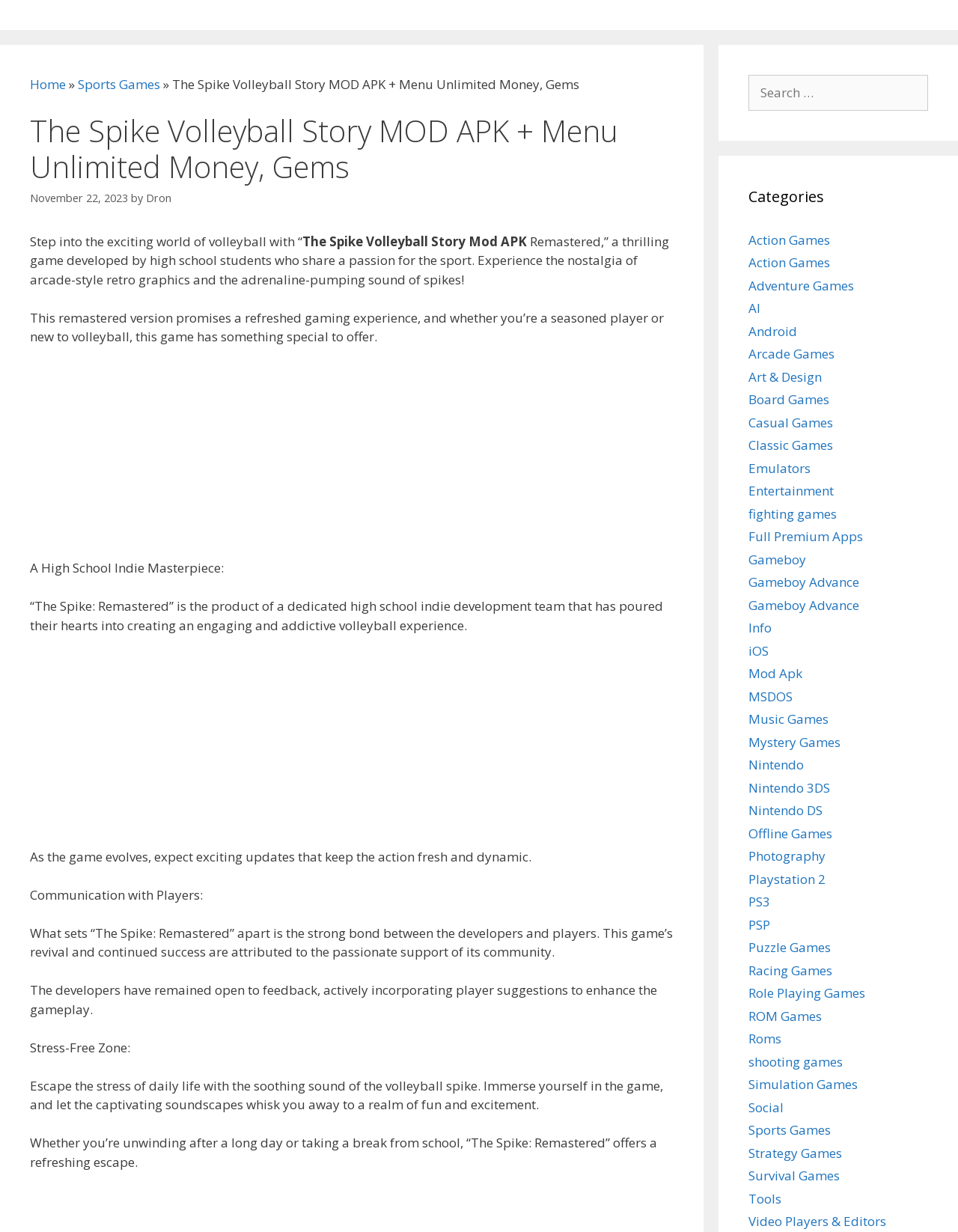Please identify the bounding box coordinates of the clickable area that will fulfill the following instruction: "Read more about The Spike Volleyball Story MOD APK". The coordinates should be in the format of four float numbers between 0 and 1, i.e., [left, top, right, bottom].

[0.031, 0.092, 0.703, 0.15]